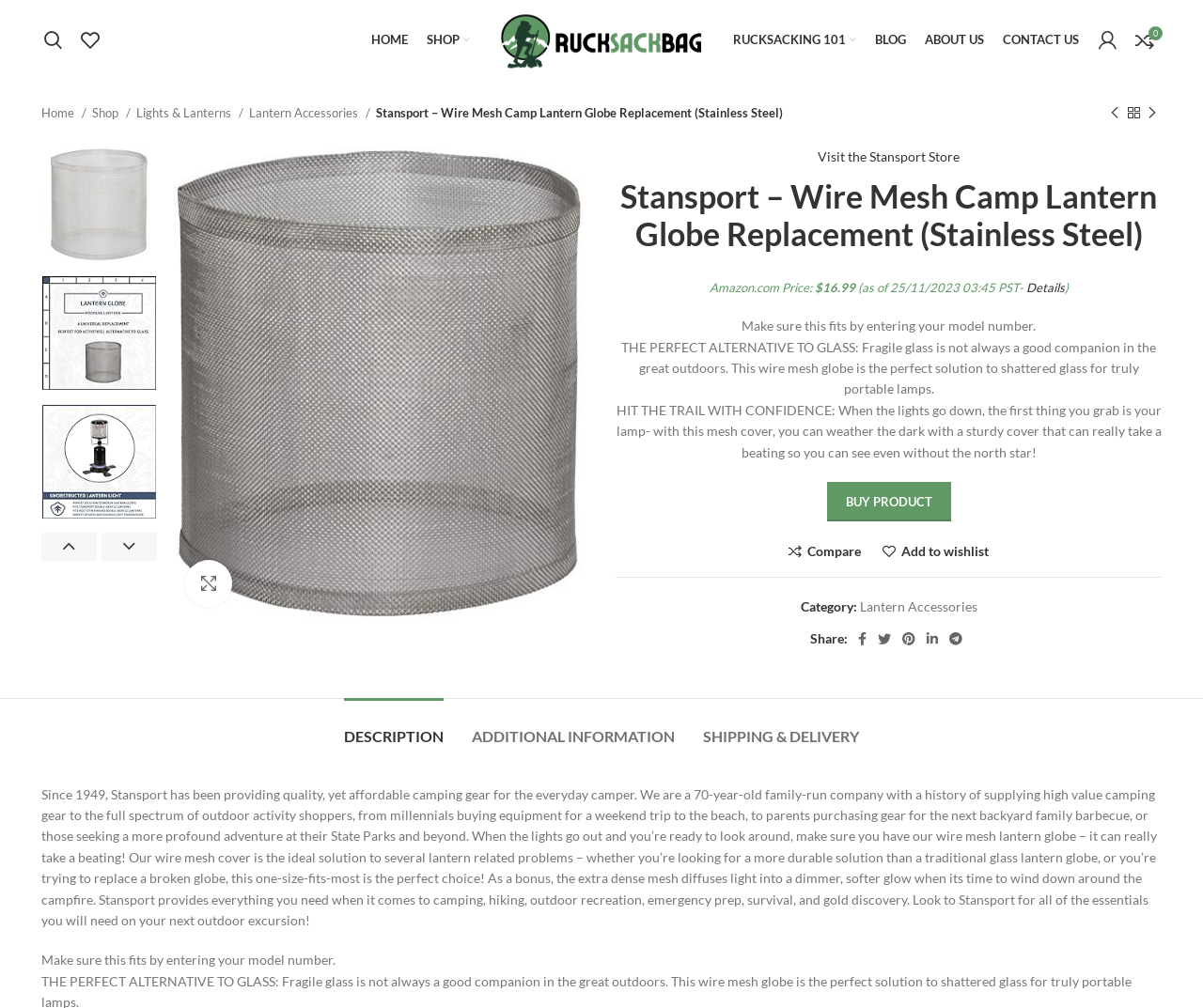Based on the element description: "parent_node: Share: aria-label="Twitter social link"", identify the UI element and provide its bounding box coordinates. Use four float numbers between 0 and 1, [left, top, right, bottom].

[0.725, 0.622, 0.745, 0.646]